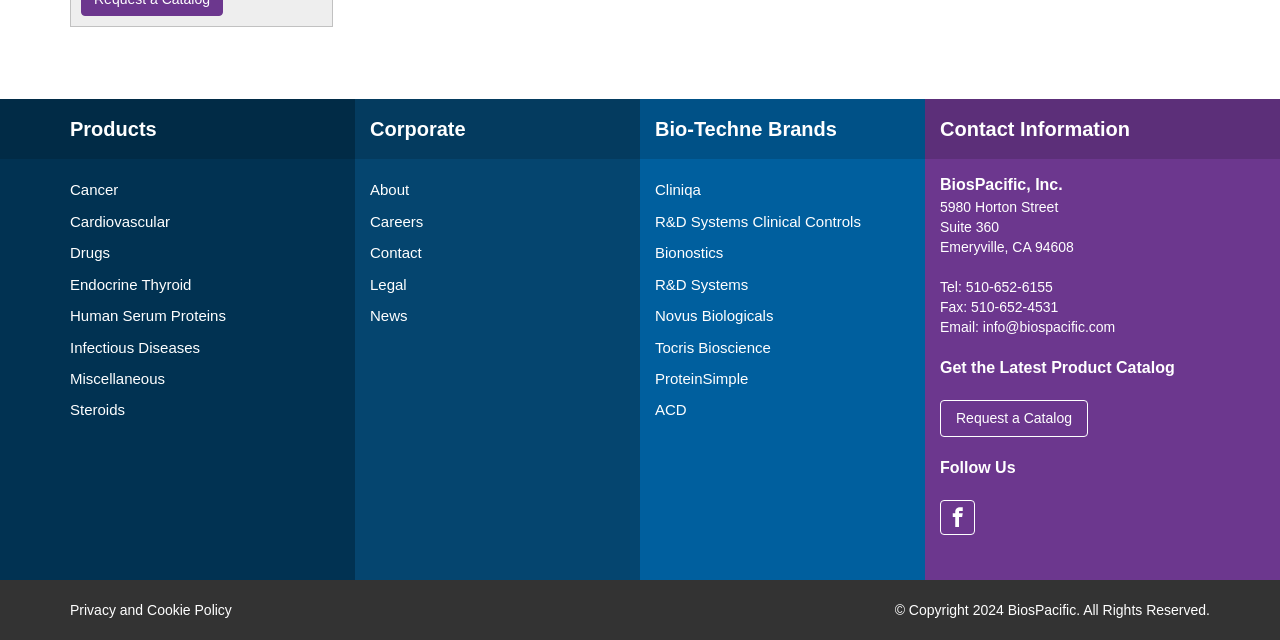Using the webpage screenshot, find the UI element described by Infectious Diseases. Provide the bounding box coordinates in the format (top-left x, top-left y, bottom-right x, bottom-right y), ensuring all values are floating point numbers between 0 and 1.

[0.055, 0.518, 0.266, 0.567]